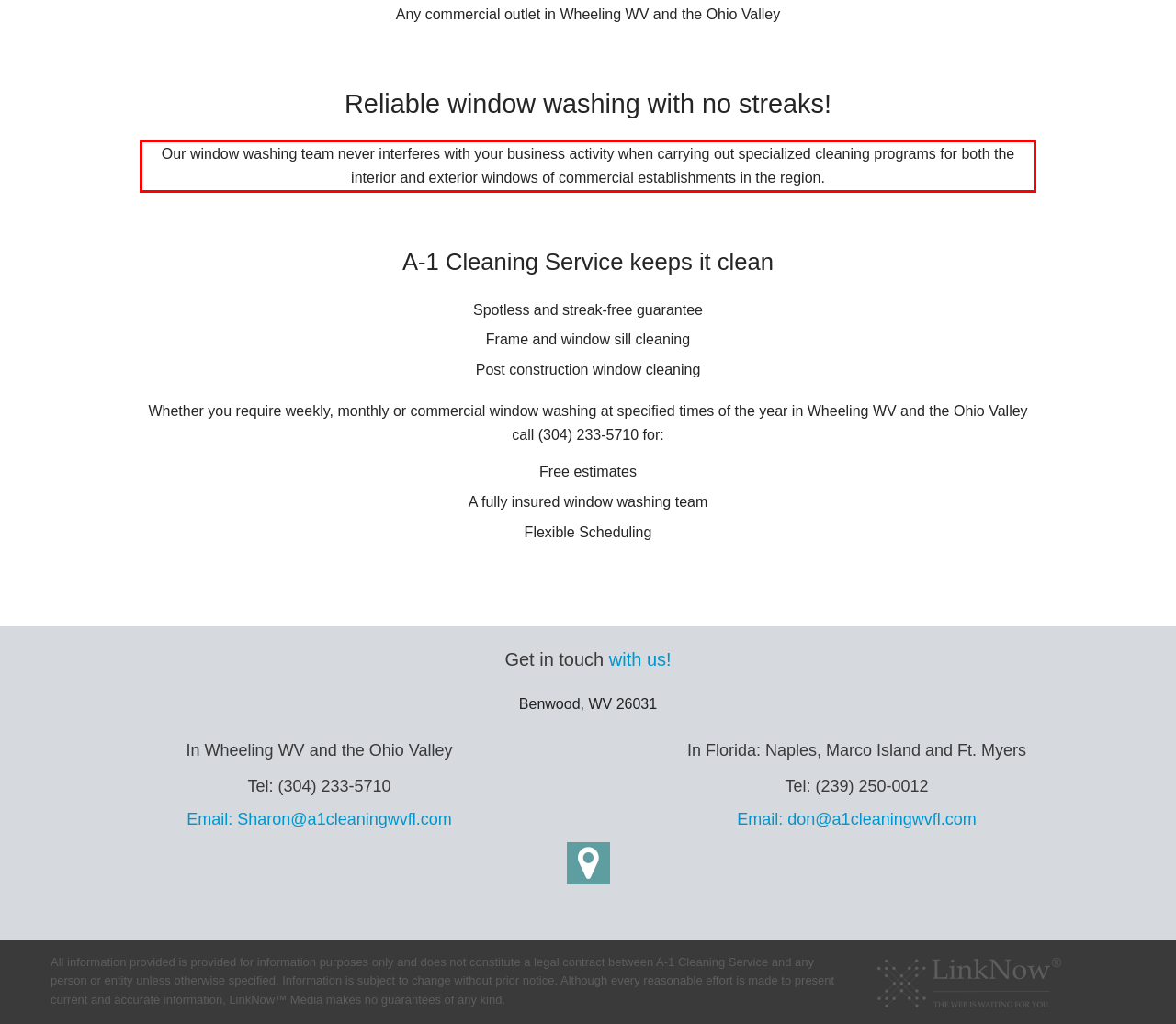Please analyze the provided webpage screenshot and perform OCR to extract the text content from the red rectangle bounding box.

Our window washing team never interferes with your business activity when carrying out specialized cleaning programs for both the interior and exterior windows of commercial establishments in the region.